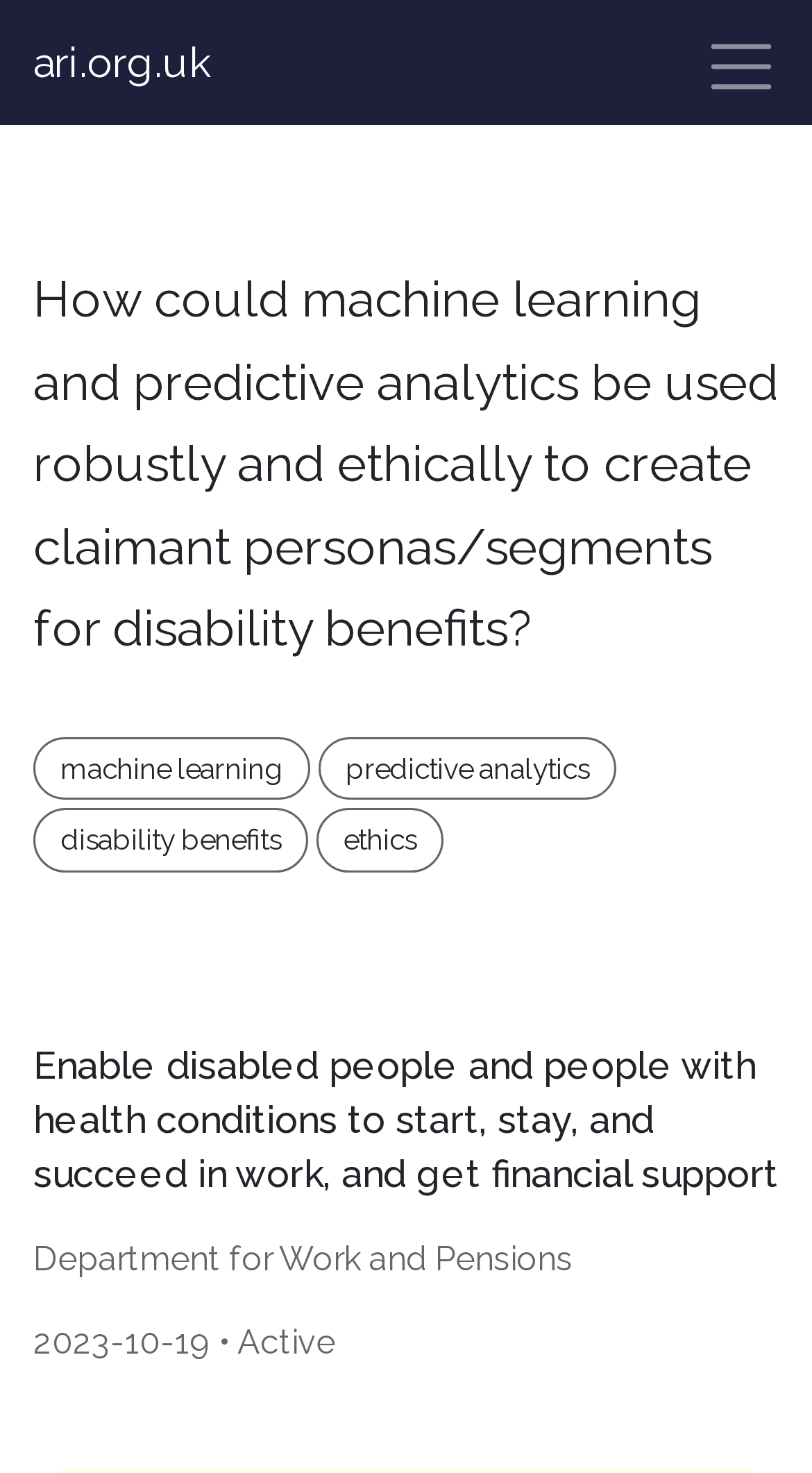Generate a thorough caption that explains the contents of the webpage.

The webpage appears to be a research article or a project page focused on using machine learning and predictive analytics to create claimant personas for disability benefits. 

At the top left of the page, there is a link to the website "ari.org.uk". Next to it, on the top right, is a button to toggle navigation. 

Below the navigation button, the main title of the page "How could machine learning and predictive analytics be used robustly and ethically to create claimant personas/segments for disability benefits?" is prominently displayed. 

Underneath the title, there are four links related to the main topic: "machine learning", "predictive analytics", "disability benefits", and "ethics". These links are positioned in two rows, with "machine learning" and "predictive analytics" on the top row, and "disability benefits" and "ethics" on the bottom row.

Further down the page, there is a subheading "Enable disabled people and people with health conditions to start, stay, and succeed in work, and get financial support". This subheading is followed by a link with the same text. 

Below this section, there is a link to the "Department for Work and Pensions". At the bottom left of the page, there is a static text indicating the date "2023-10-19" and the status "Active".